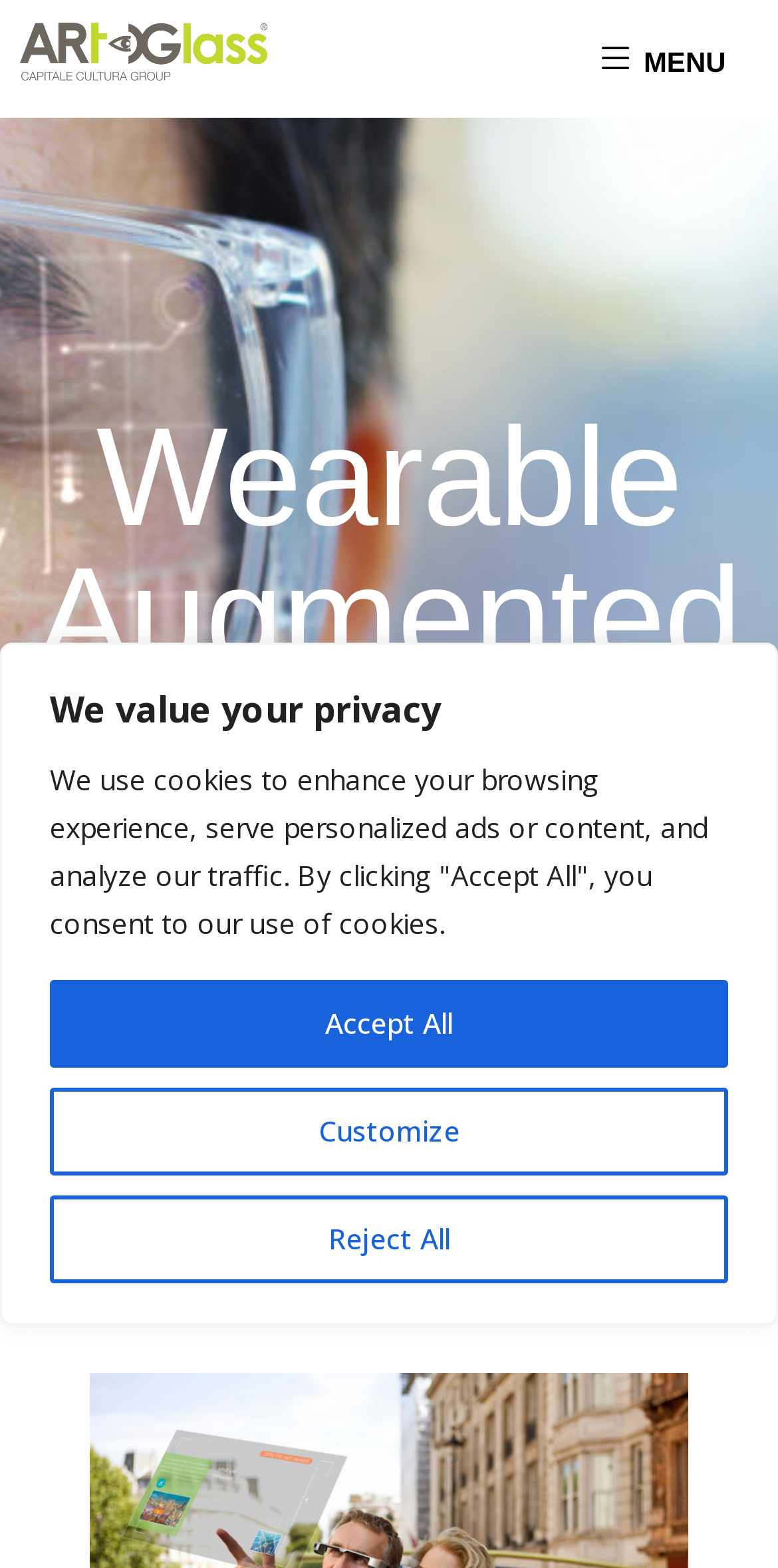Ascertain the bounding box coordinates for the UI element detailed here: "Accept All". The coordinates should be provided as [left, top, right, bottom] with each value being a float between 0 and 1.

[0.064, 0.625, 0.936, 0.681]